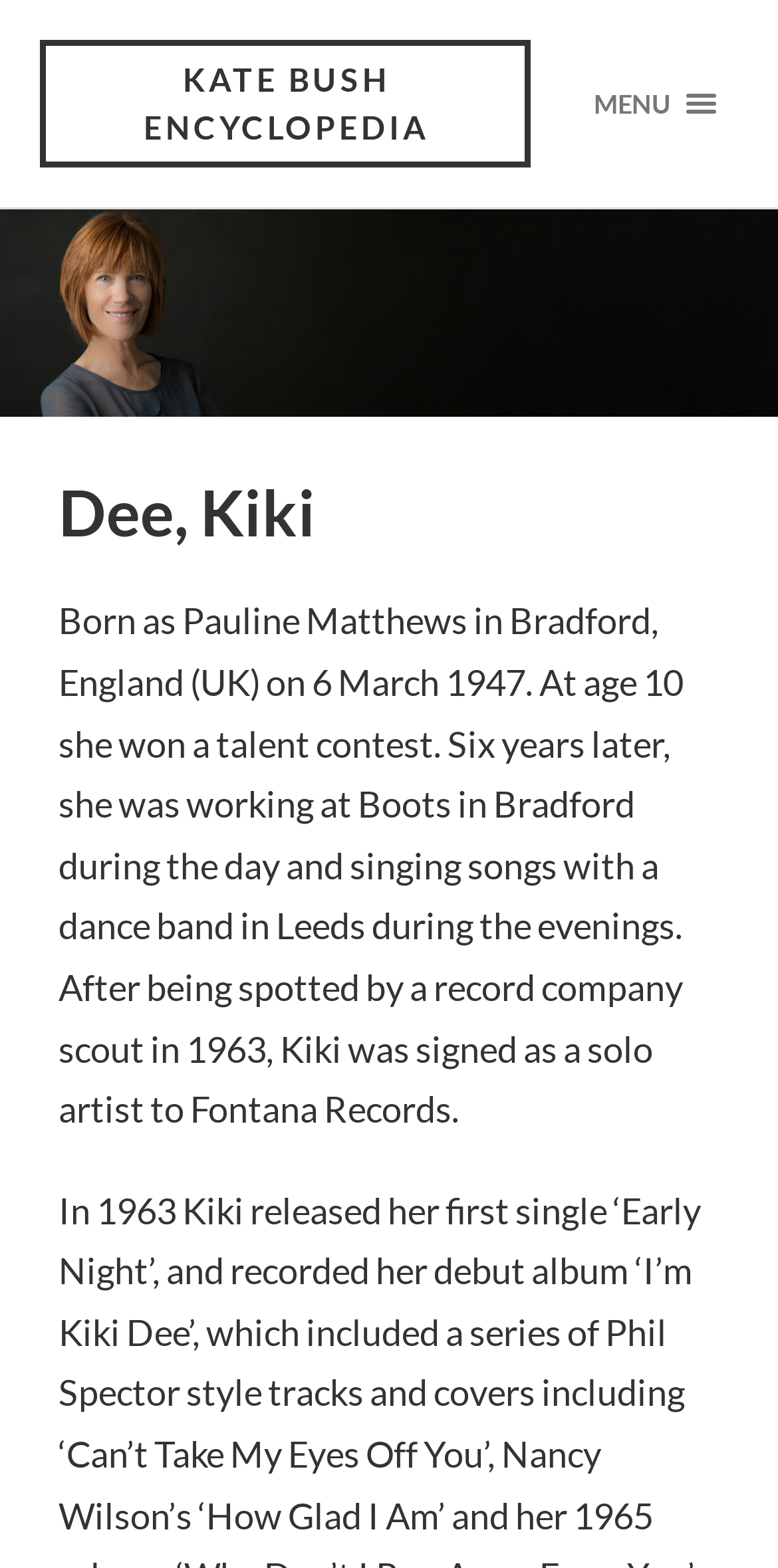Provide the bounding box coordinates of the HTML element described by the text: "Kate Bush Encyclopedia". The coordinates should be in the format [left, top, right, bottom] with values between 0 and 1.

[0.05, 0.025, 0.681, 0.107]